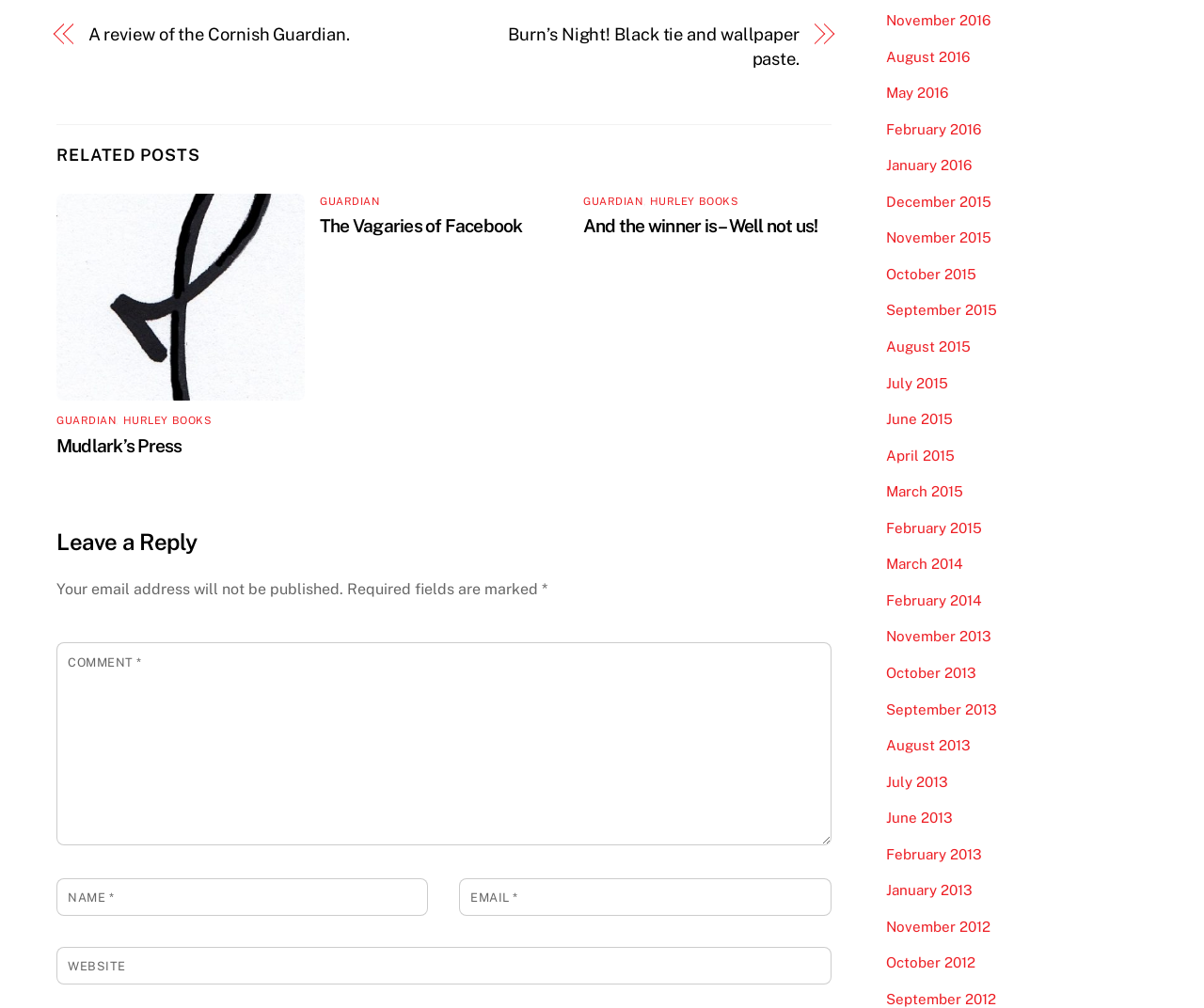Could you find the bounding box coordinates of the clickable area to complete this instruction: "Click on 'Mudlark’s Press'"?

[0.047, 0.432, 0.253, 0.452]